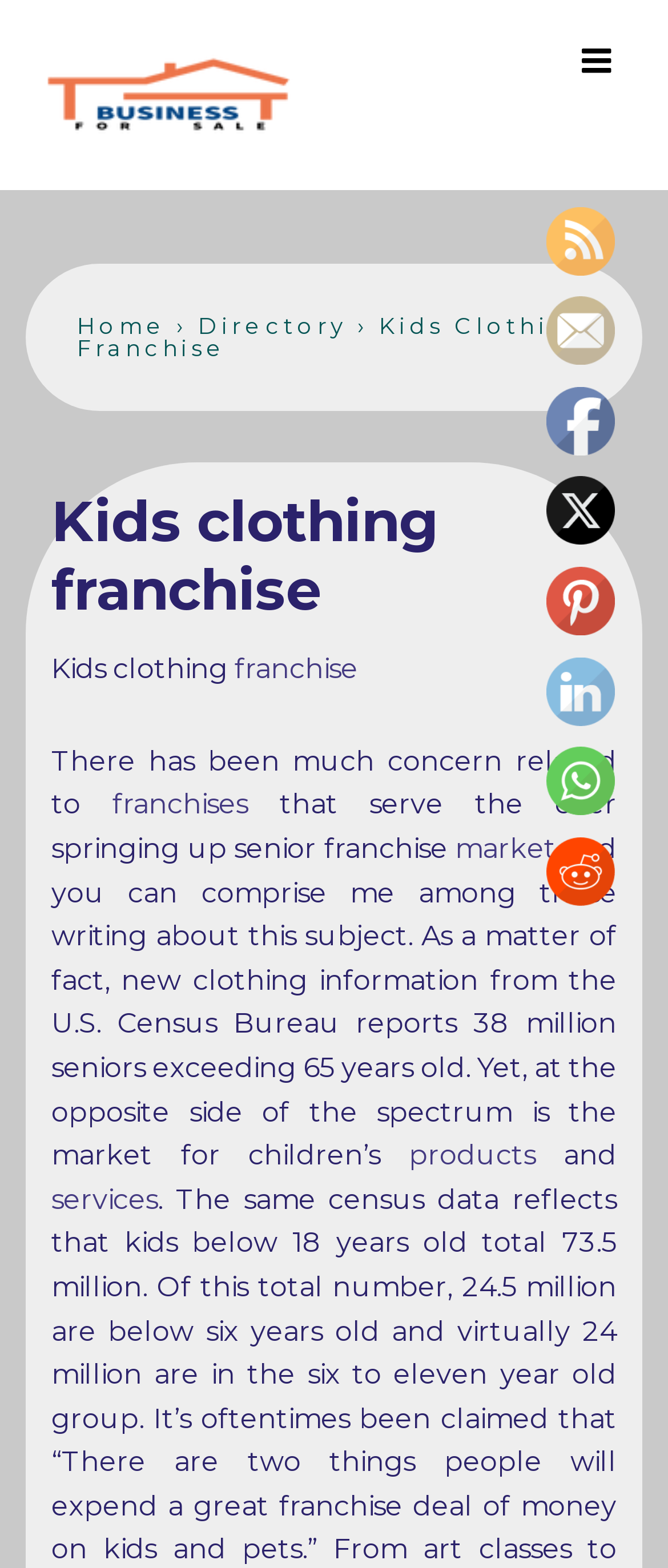Please identify the bounding box coordinates of the element that needs to be clicked to execute the following command: "Click the MENU button". Provide the bounding box using four float numbers between 0 and 1, formatted as [left, top, right, bottom].

[0.831, 0.015, 0.956, 0.069]